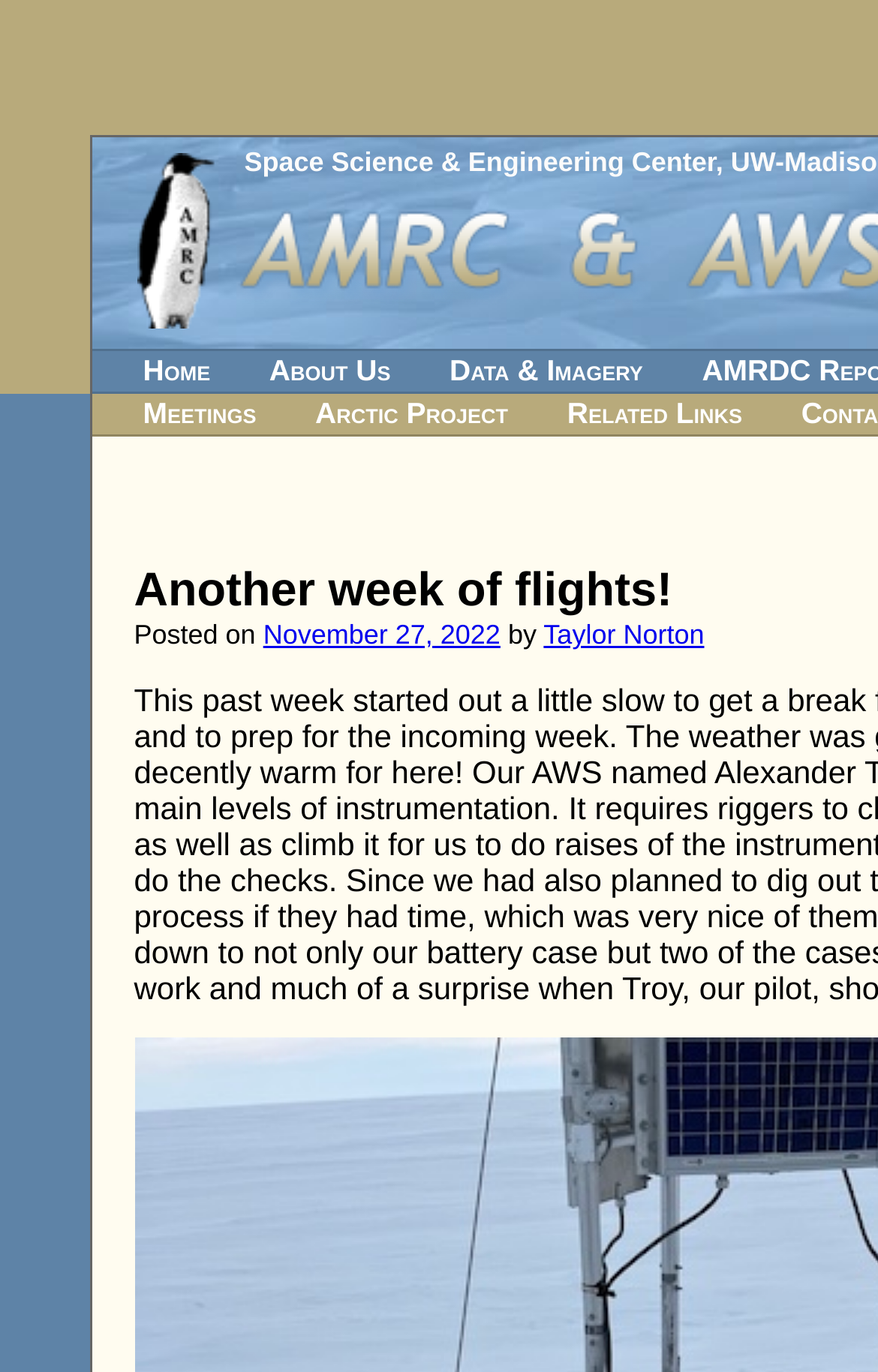Provide the bounding box coordinates for the UI element that is described by this text: "Data & Imagery". The coordinates should be in the form of four float numbers between 0 and 1: [left, top, right, bottom].

[0.502, 0.258, 0.743, 0.282]